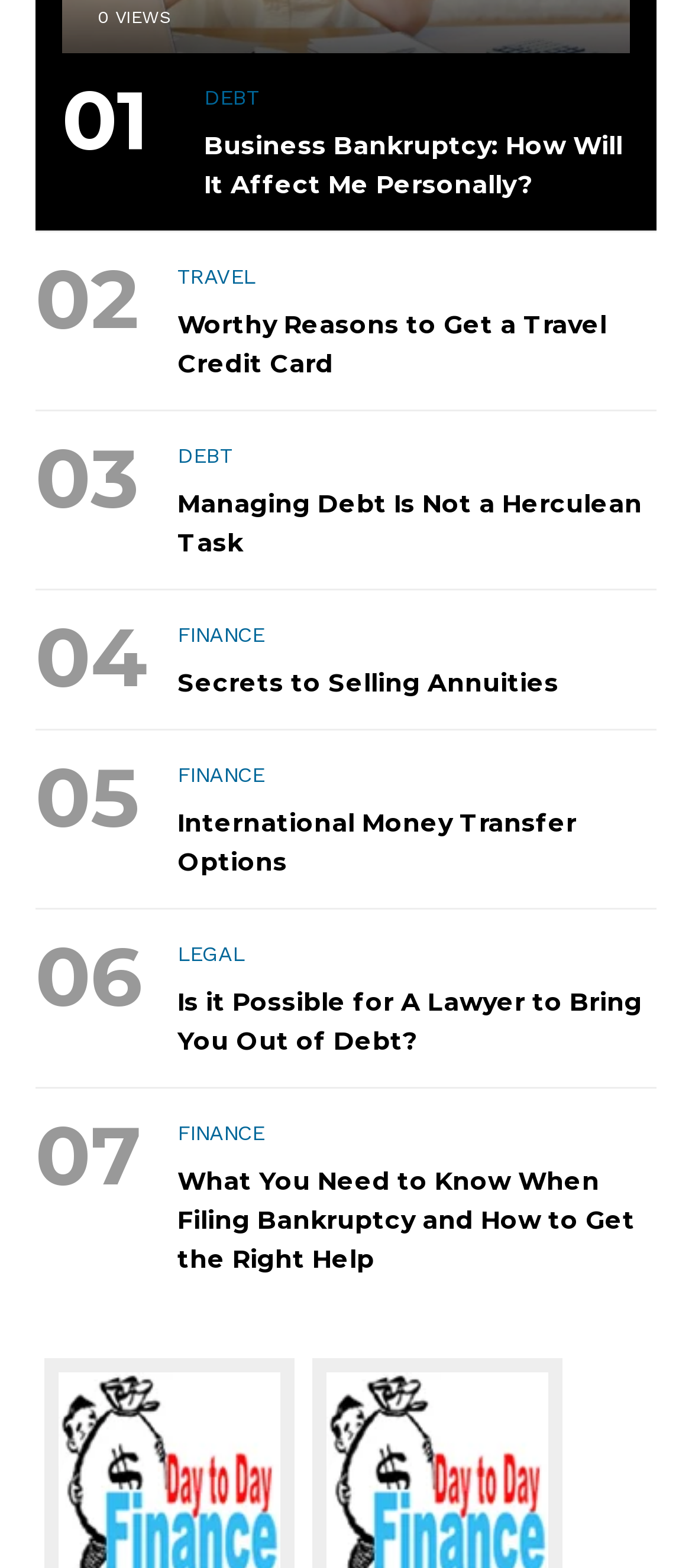Give a one-word or phrase response to the following question: What is the category of the first article?

DEBT